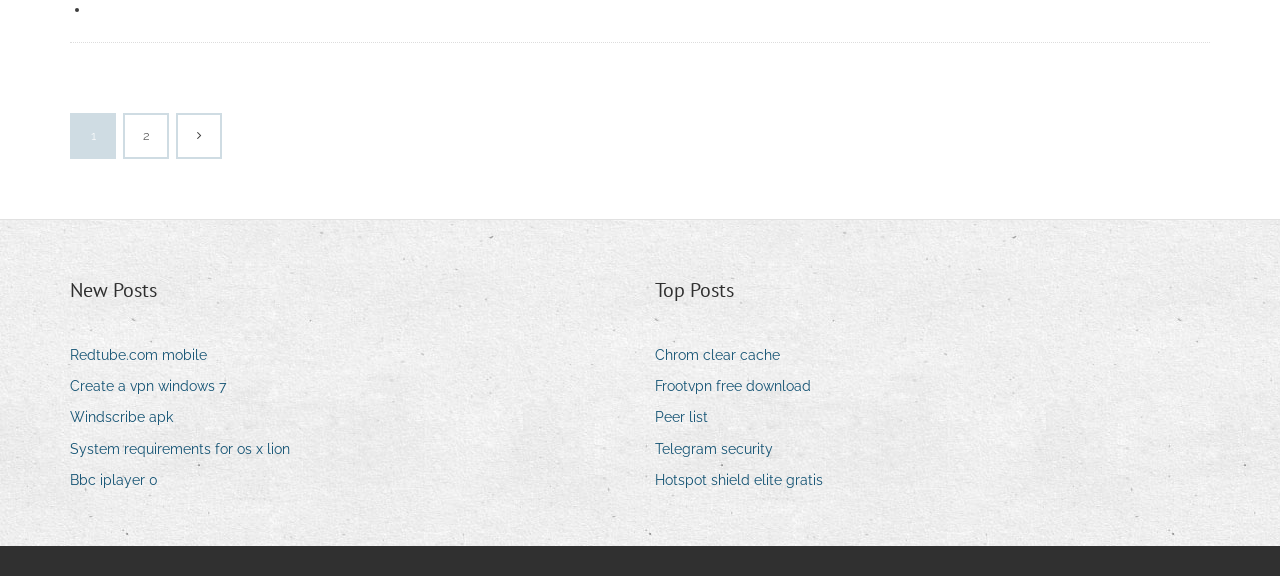Locate the bounding box coordinates of the segment that needs to be clicked to meet this instruction: "Explore 'Top Posts'".

[0.512, 0.477, 0.573, 0.53]